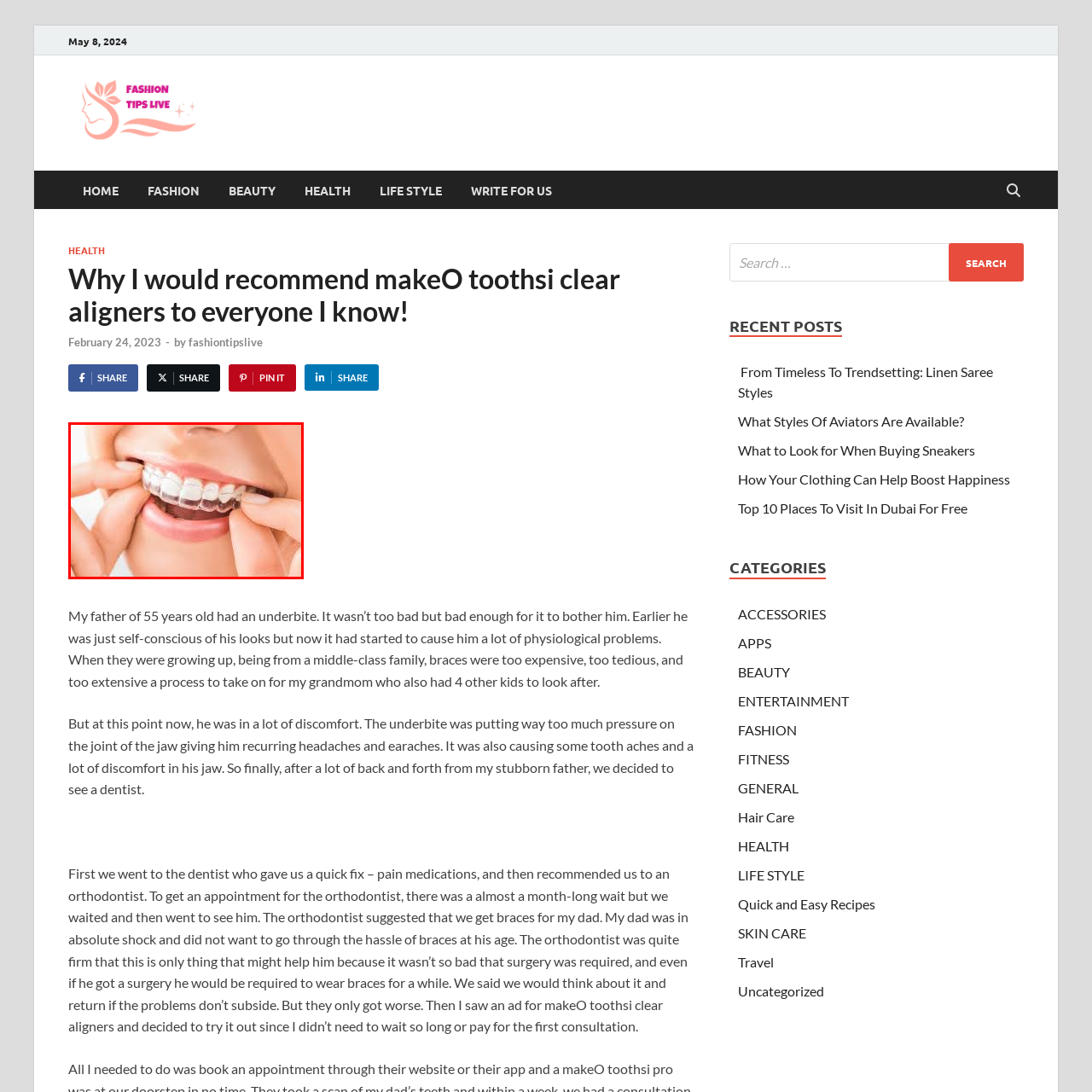Thoroughly describe the contents of the image enclosed in the red rectangle.

The image showcases a close-up view of an individual holding a clear aligner, preparing to fit it over their teeth. The aligner, which is a transparent custom-made retainer, is designed for orthodontic treatment to gradually shift teeth into the desired position. This innovative approach to dental alignment offers a discreet alternative to traditional metal braces, making it popular among adults seeking to improve their smiles without the noticeable appearance of conventional braces. The individual appears to be concentrating, indicating the importance of properly placing the aligner for effective results. This image aligns with the discussion of clear aligners on the website, particularly highlighting the experience of someone recommending makeO toothsi aligners.